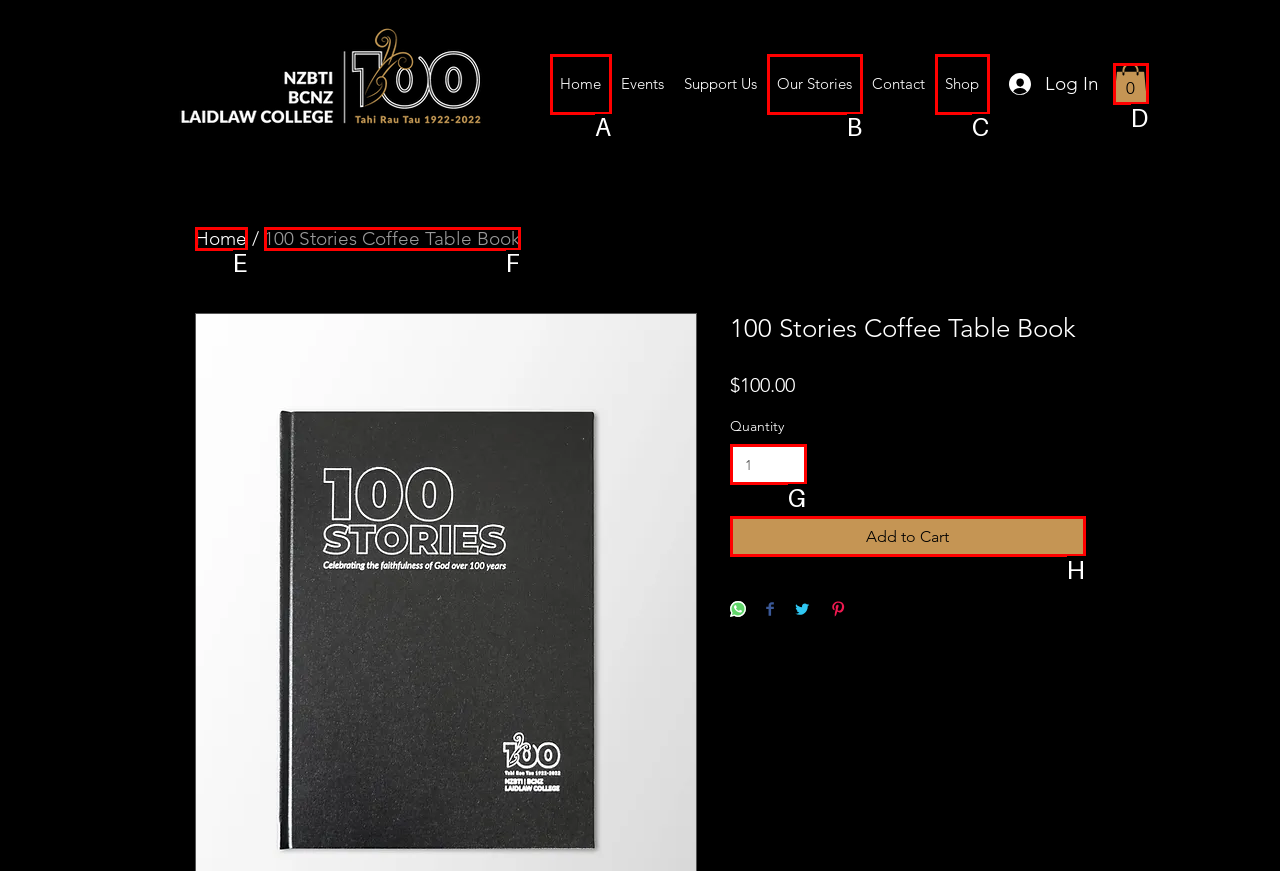Refer to the element description: Our Stories and identify the matching HTML element. State your answer with the appropriate letter.

B